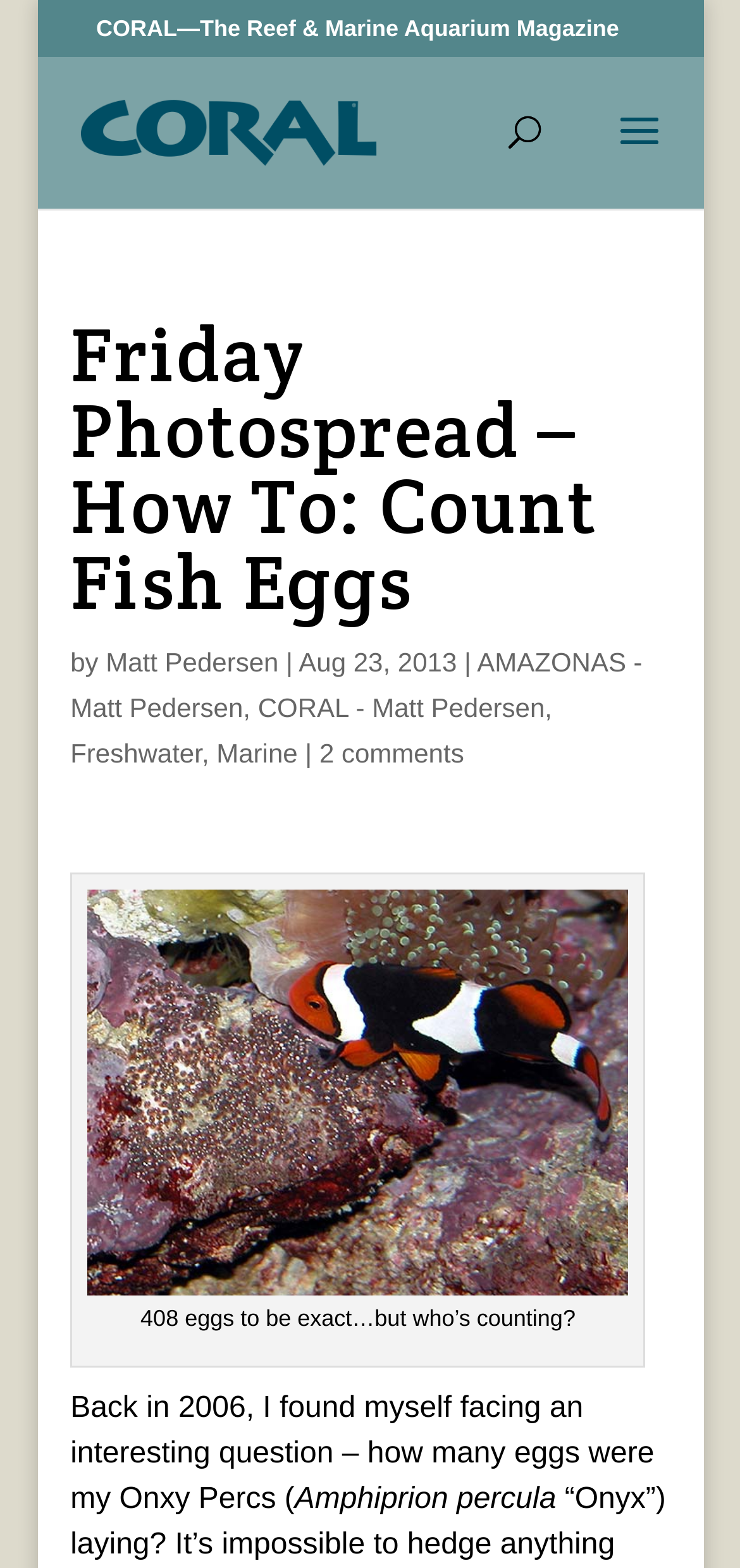Locate the bounding box coordinates of the item that should be clicked to fulfill the instruction: "Read the article by Matt Pedersen".

[0.143, 0.412, 0.376, 0.432]